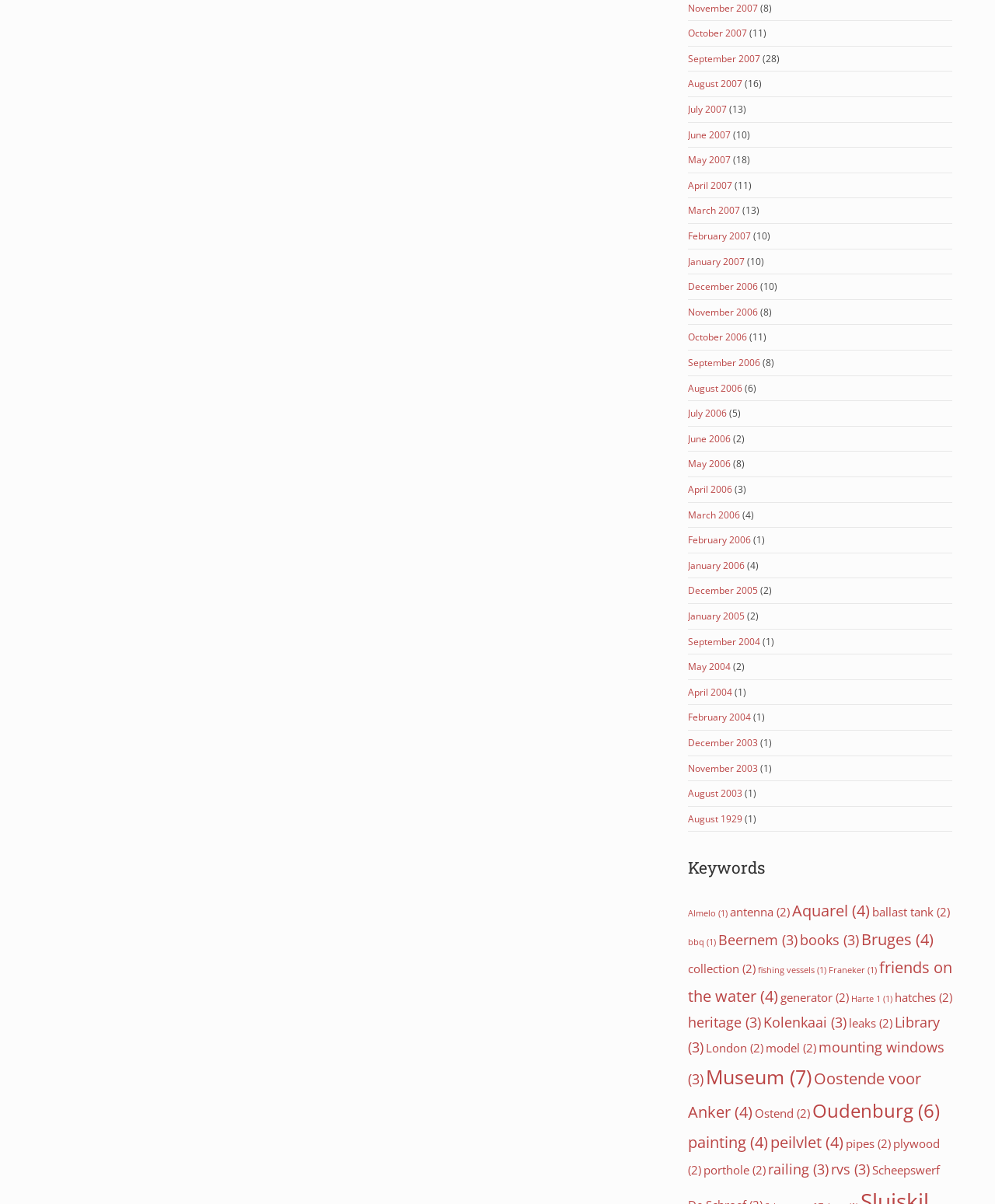What is the keyword with the most items?
Provide an in-depth and detailed answer to the question.

I scanned the list of keywords on the webpage and found that Aquarel has the highest number of items, with 4 items listed.